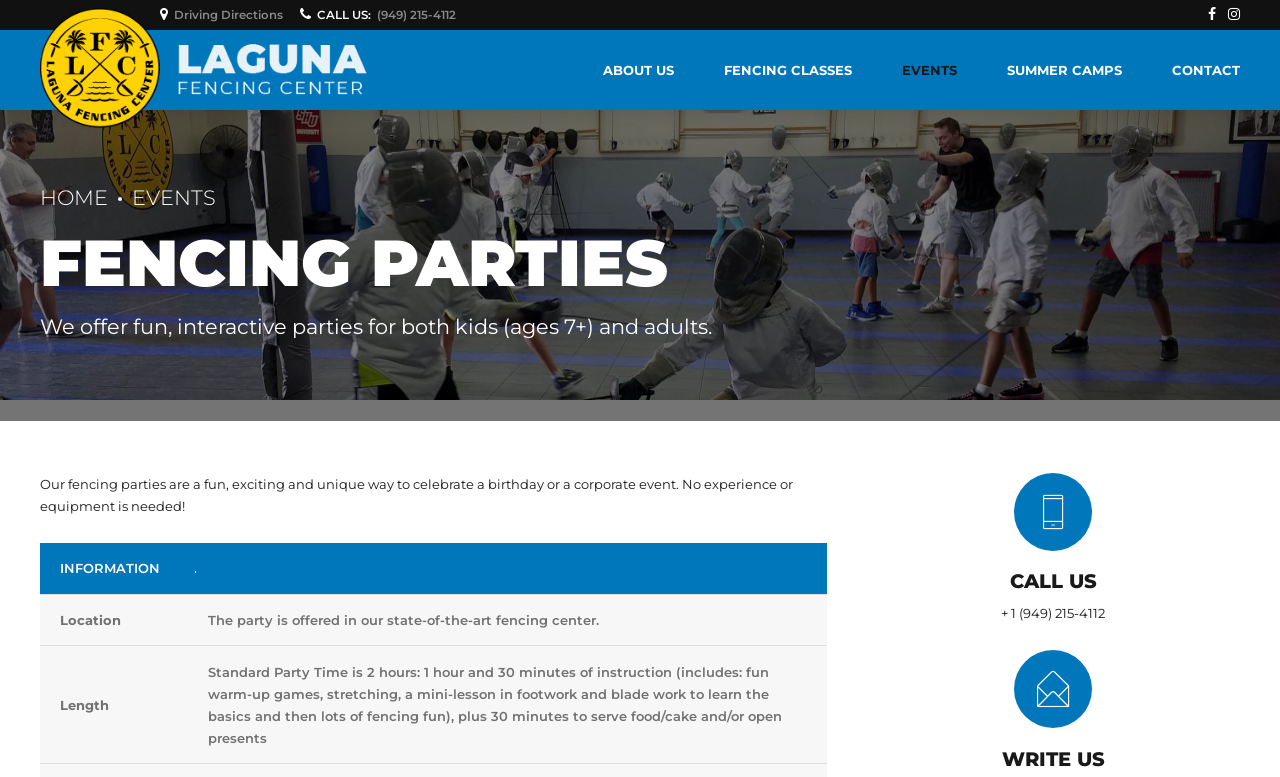Identify the bounding box coordinates of the HTML element based on this description: "WRITE US".

[0.783, 0.961, 0.863, 0.992]